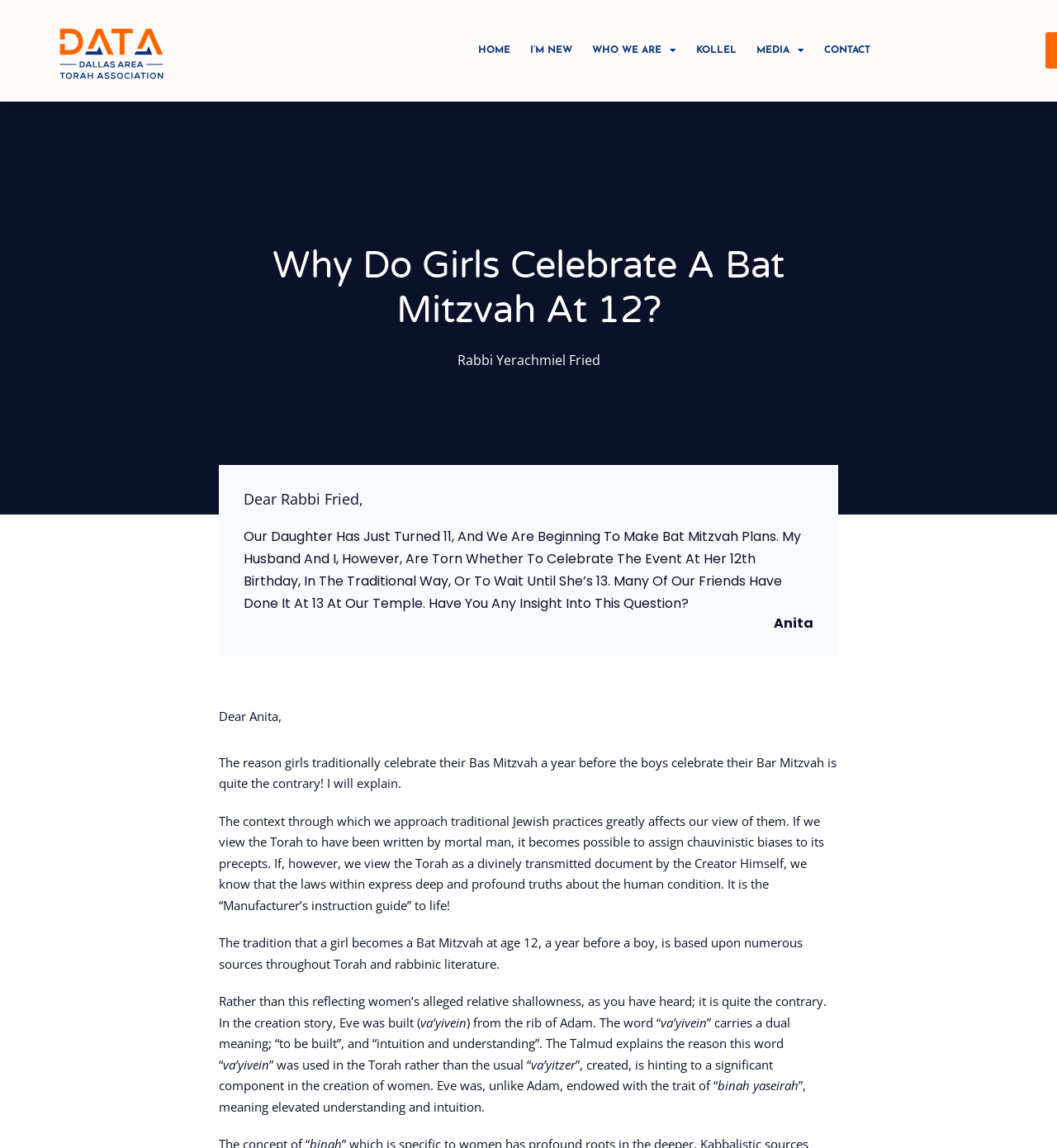What is the topic of discussion on this webpage?
Provide a detailed and extensive answer to the question.

The webpage is discussing the tradition of celebrating Bat Mitzvah at the age of 12, and the reasoning behind it. The discussion is in the form of a question and answer between Anita and Rabbi Yerachmiel Fried.